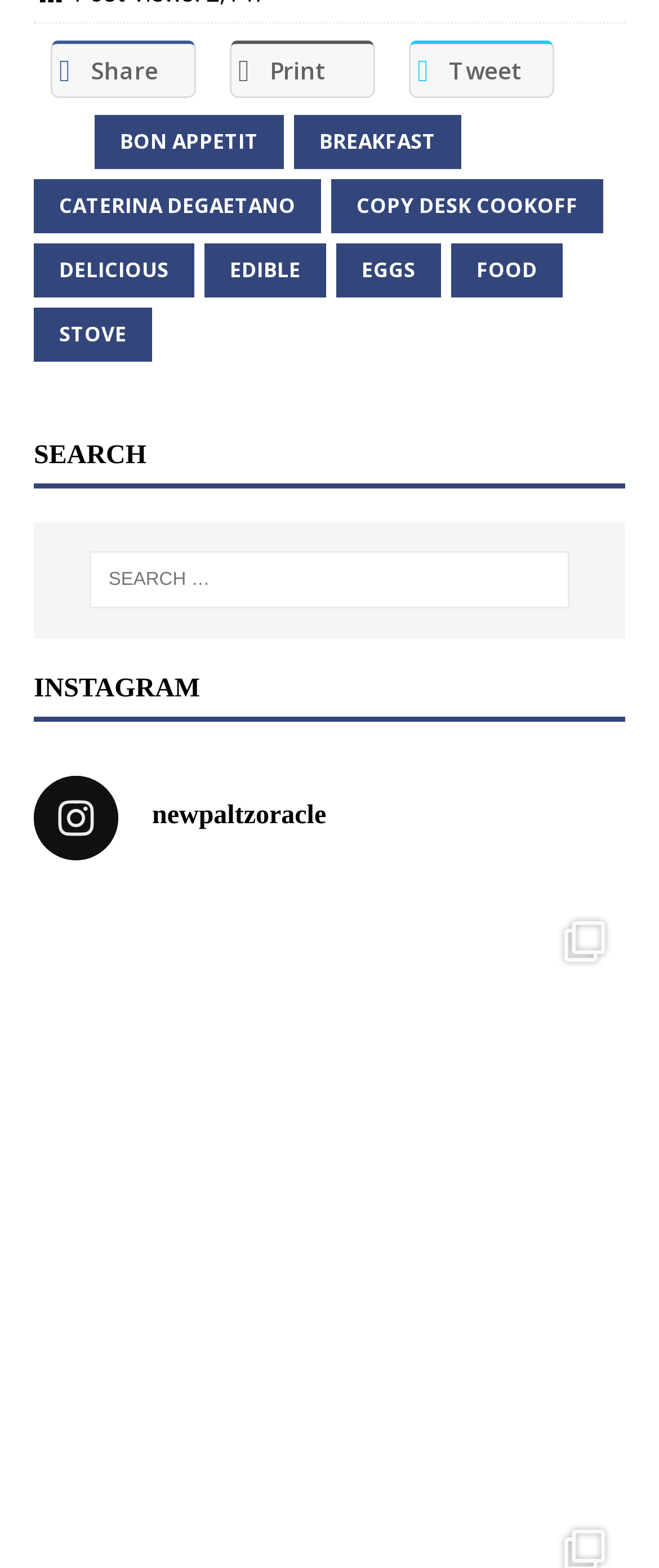Using the element description: "newpaltzoracle", determine the bounding box coordinates for the specified UI element. The coordinates should be four float numbers between 0 and 1, [left, top, right, bottom].

[0.051, 0.494, 0.949, 0.548]